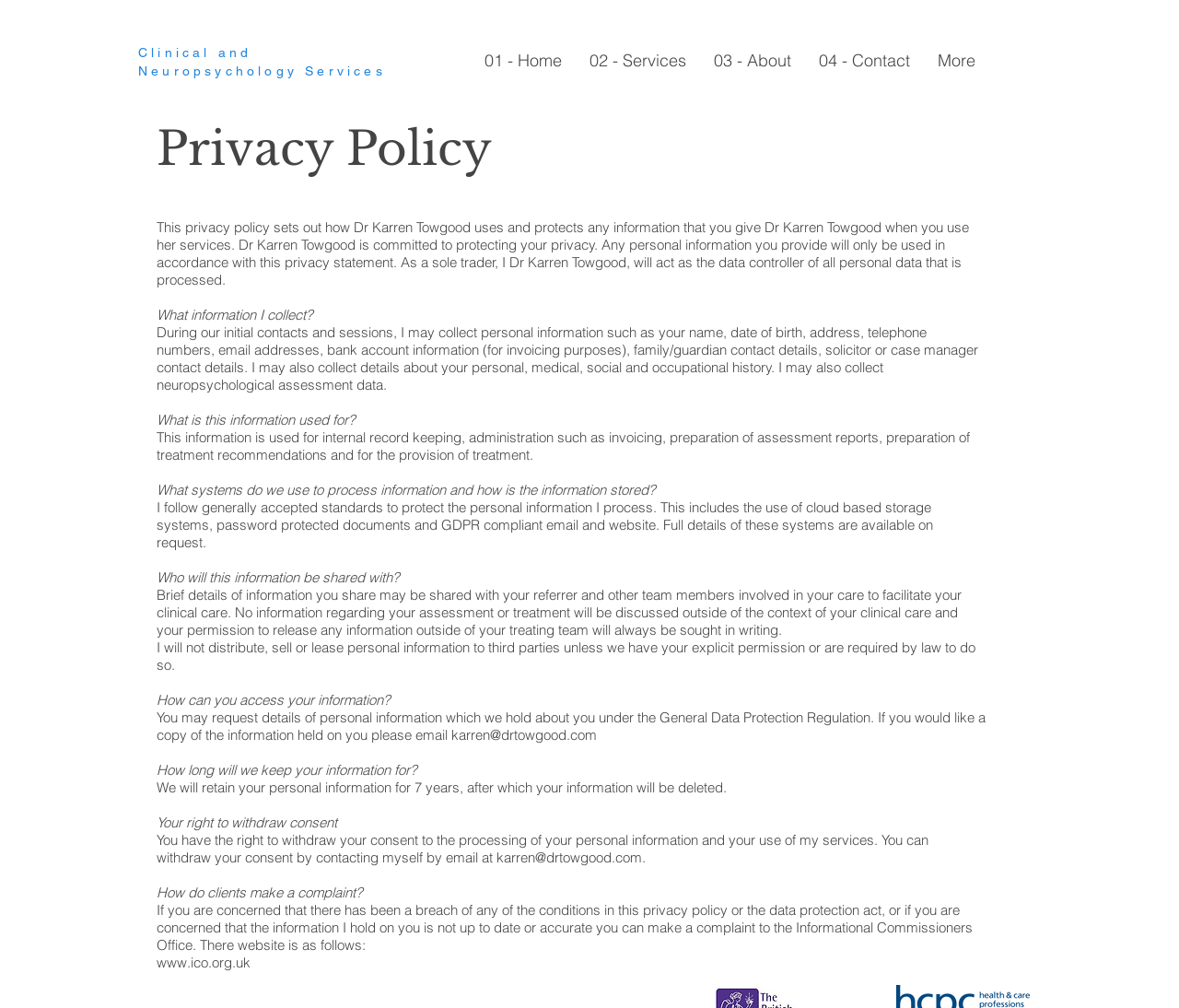What is the purpose of this webpage?
Provide a short answer using one word or a brief phrase based on the image.

Privacy Policy